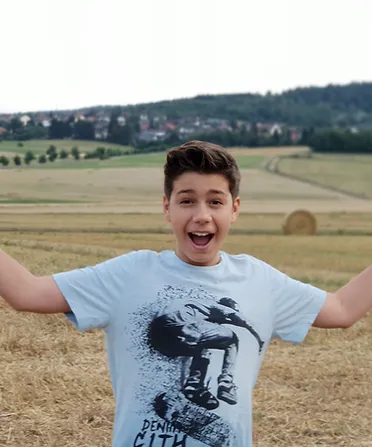Please provide a brief answer to the question using only one word or phrase: 
What is the background of the image?

Rural landscape